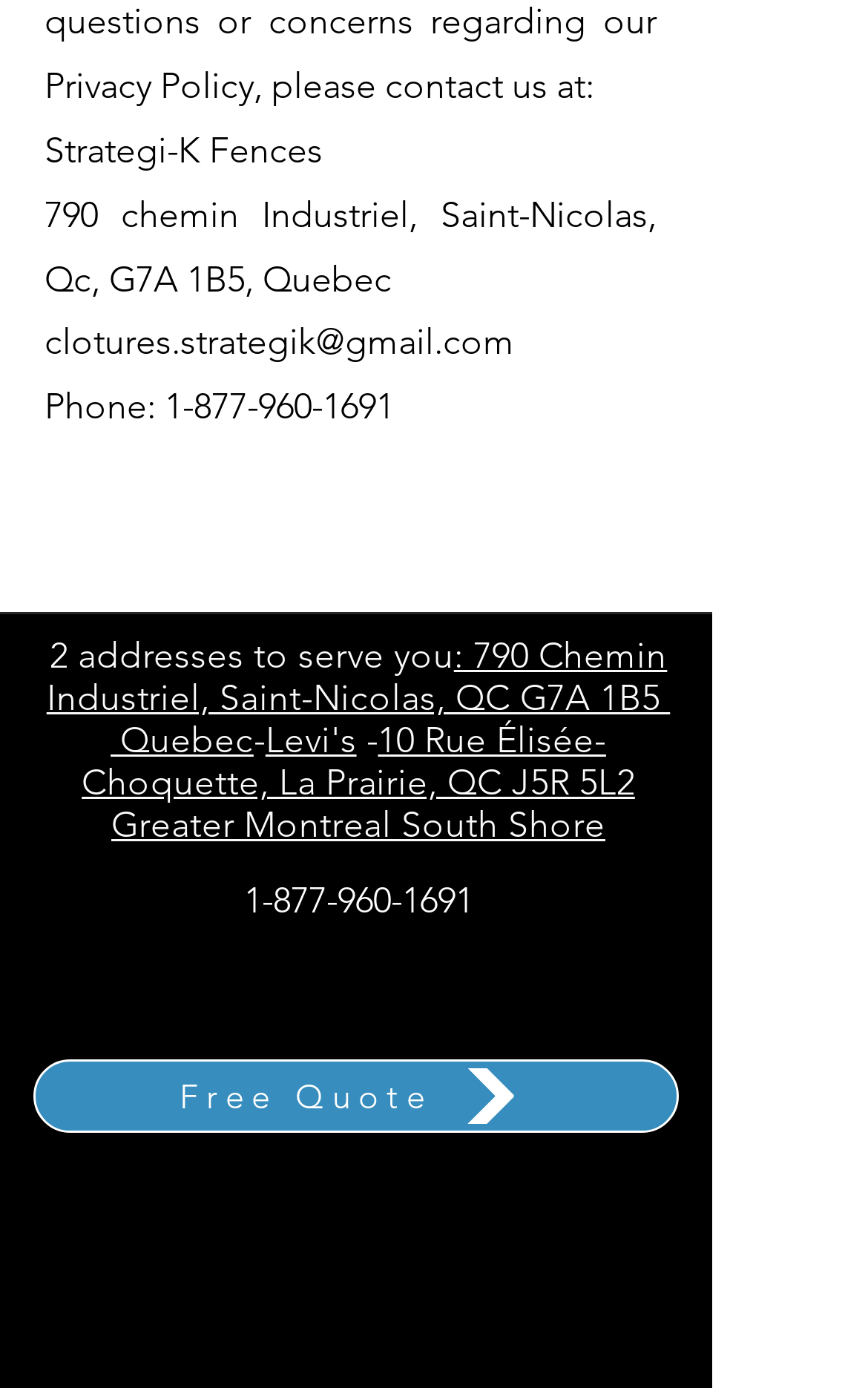Please predict the bounding box coordinates of the element's region where a click is necessary to complete the following instruction: "Get a free quote". The coordinates should be represented by four float numbers between 0 and 1, i.e., [left, top, right, bottom].

[0.038, 0.763, 0.782, 0.815]